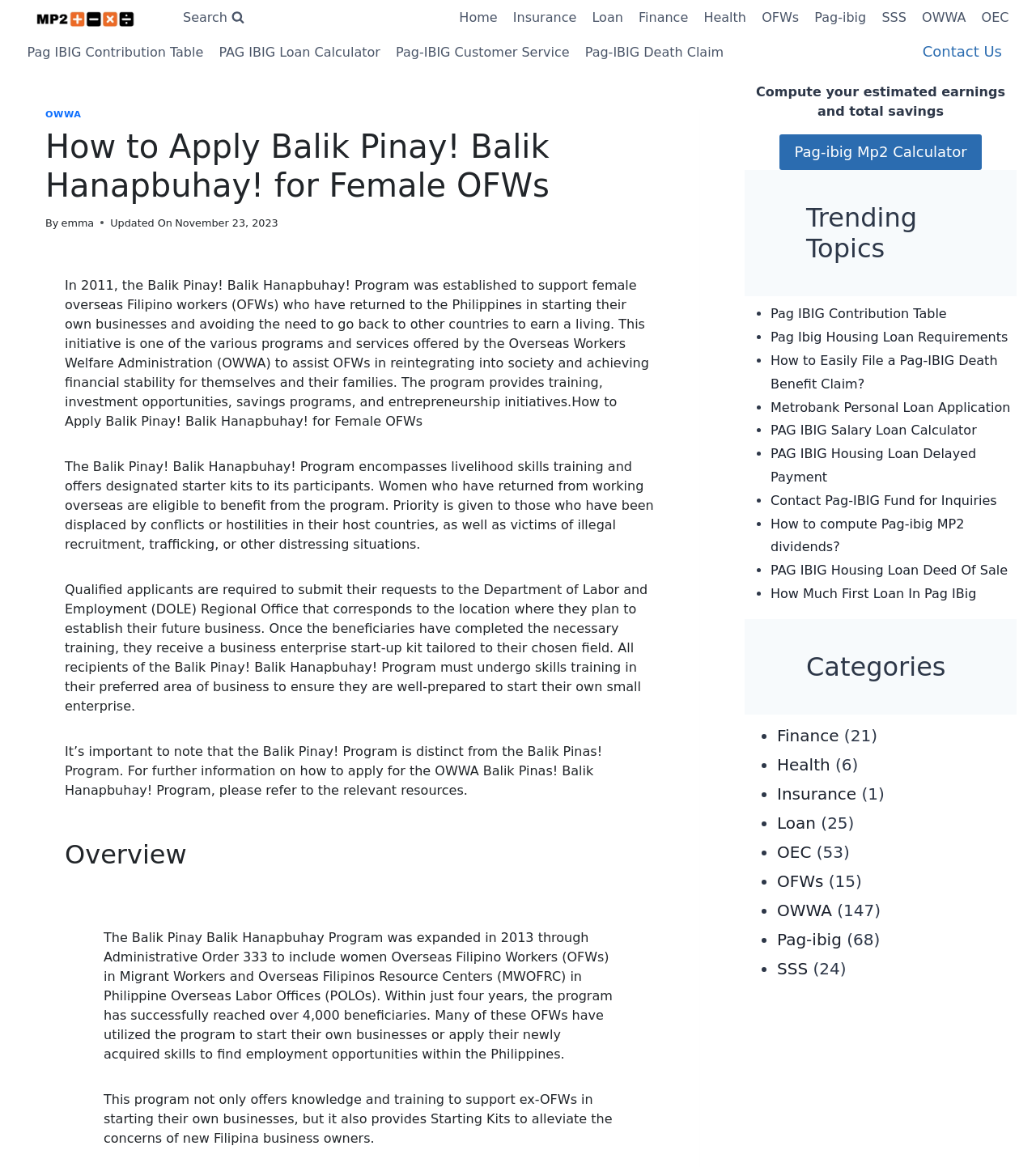Please identify the bounding box coordinates of the clickable area that will fulfill the following instruction: "Explore Home page". The coordinates should be in the format of four float numbers between 0 and 1, i.e., [left, top, right, bottom].

[0.436, 0.0, 0.488, 0.03]